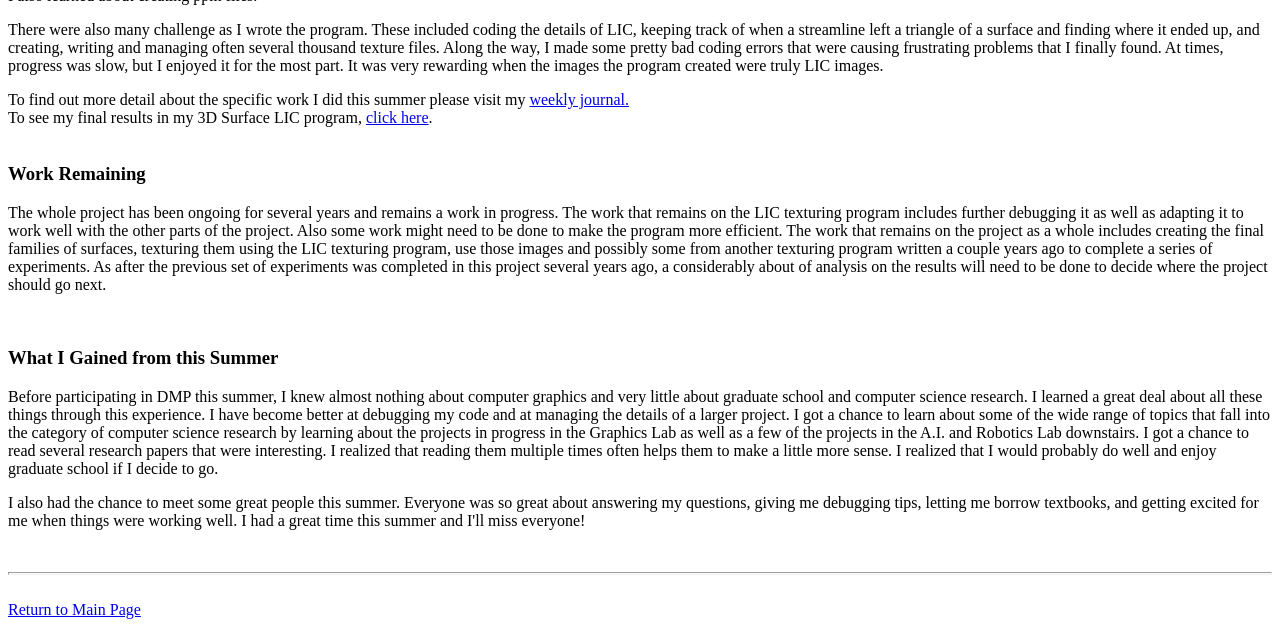Based on the element description Return to Main Page, identify the bounding box coordinates for the UI element. The coordinates should be in the format (top-left x, top-left y, bottom-right x, bottom-right y) and within the 0 to 1 range.

[0.006, 0.938, 0.11, 0.965]